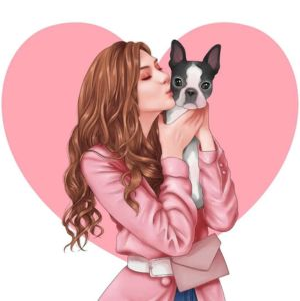What is the shape of the backdrop in the image? Analyze the screenshot and reply with just one word or a short phrase.

A large heart